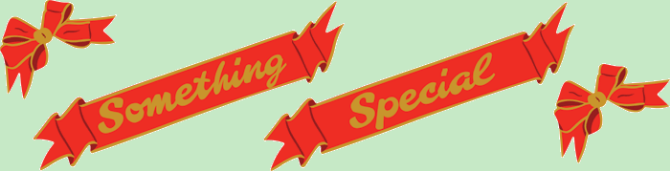Give a thorough caption of the image, focusing on all visible elements.

The image features a vibrant design showcasing the words "Something Special" prominently displayed on stylish red ribbons adorned with decorative bows. This festive graphic captures the essence of the brand, evoking a warm and inviting atmosphere. The playful arrangement of the ribbons, set against a soft green background, enhances the celebratory feel, making it suitable for a variety of contexts, such as a floral business or event service. The juxtaposition of elegance and charm in the design reflects the company's commitment to quality and creativity.